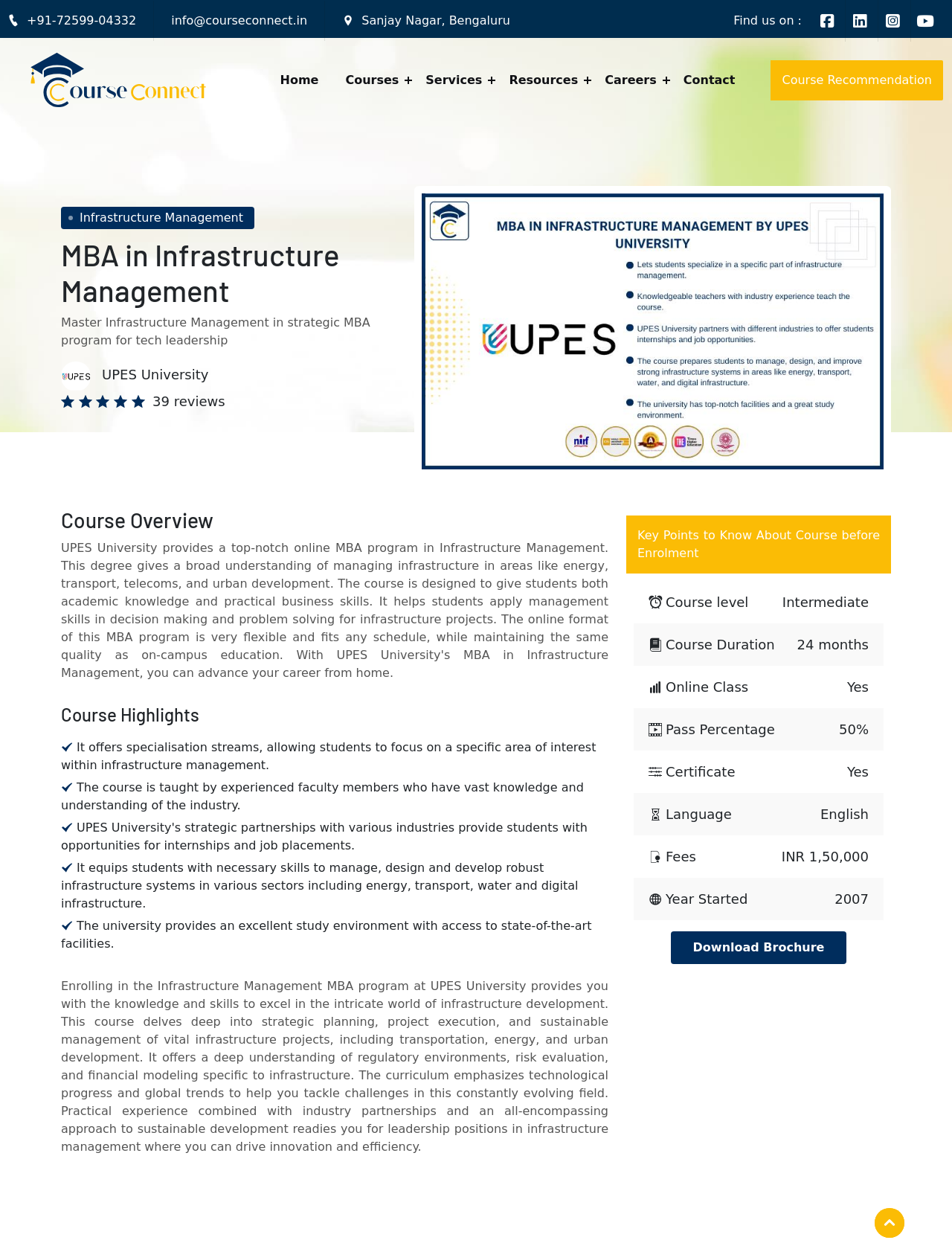Please determine the bounding box coordinates of the element to click on in order to accomplish the following task: "Click the 'Download Brochure' link". Ensure the coordinates are four float numbers ranging from 0 to 1, i.e., [left, top, right, bottom].

[0.704, 0.749, 0.889, 0.776]